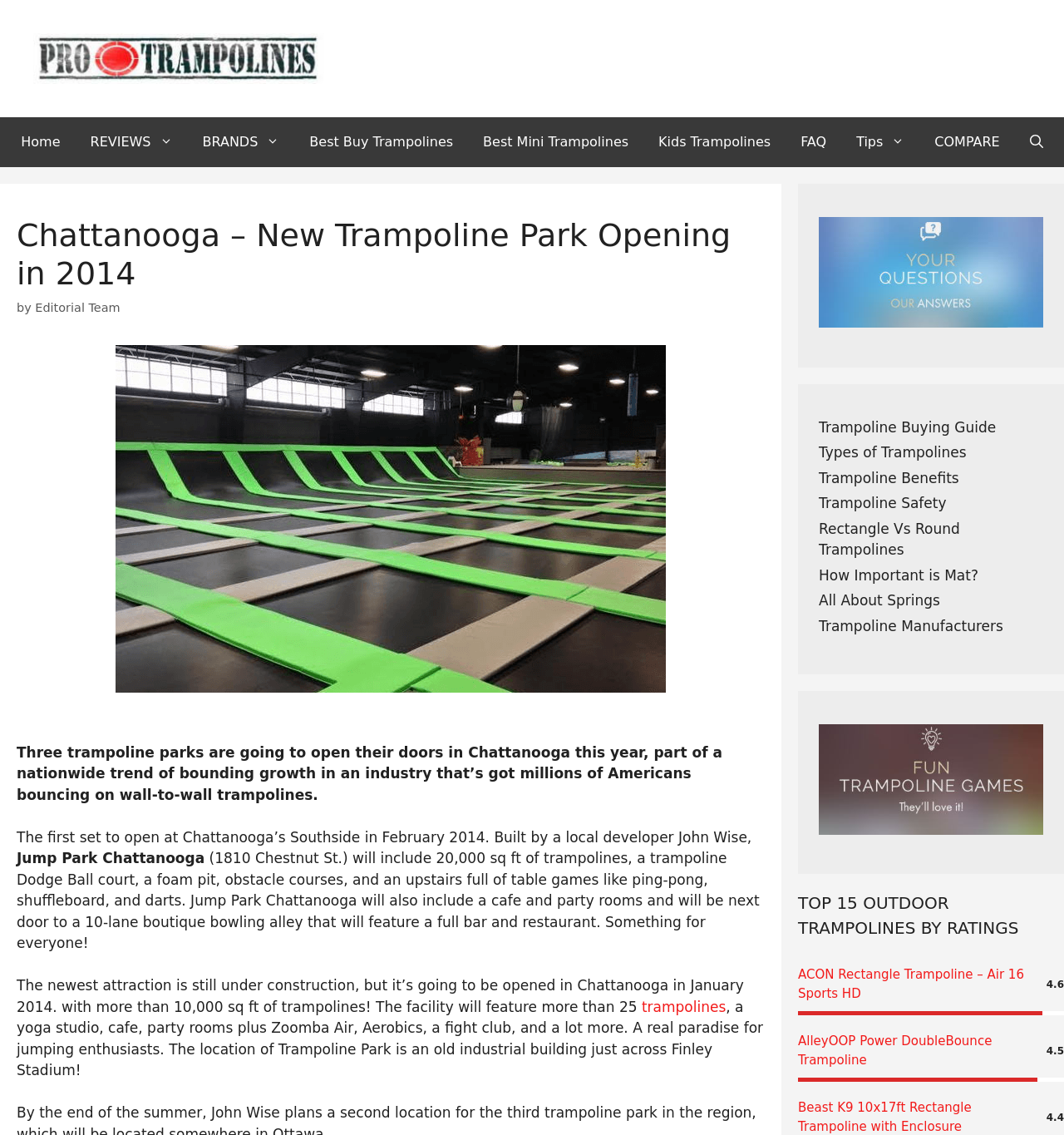Point out the bounding box coordinates of the section to click in order to follow this instruction: "Click on the 'Home' link".

[0.006, 0.103, 0.071, 0.147]